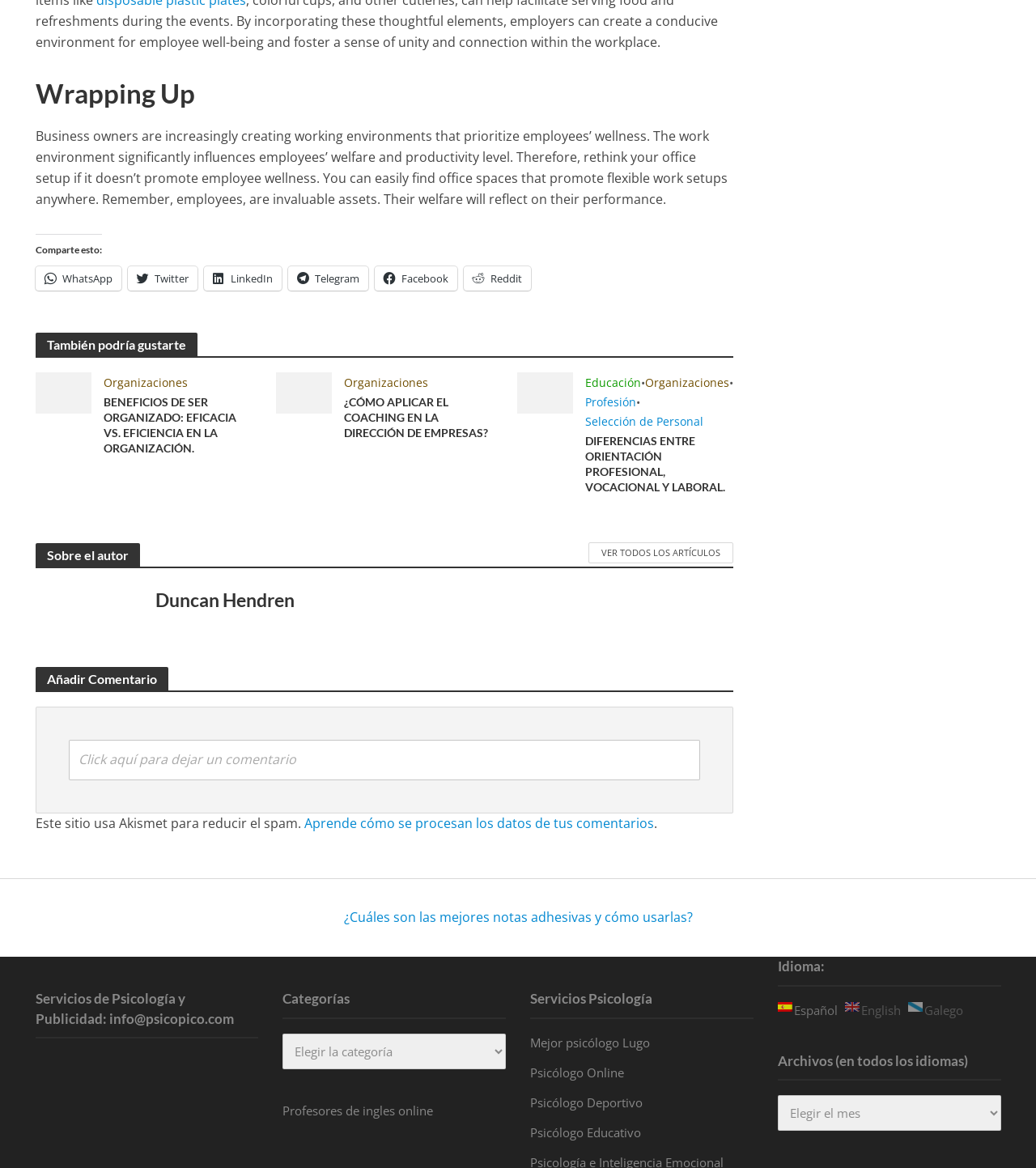What is the purpose of the 'Añadir Comentario' section?
Answer the question with just one word or phrase using the image.

To leave a comment